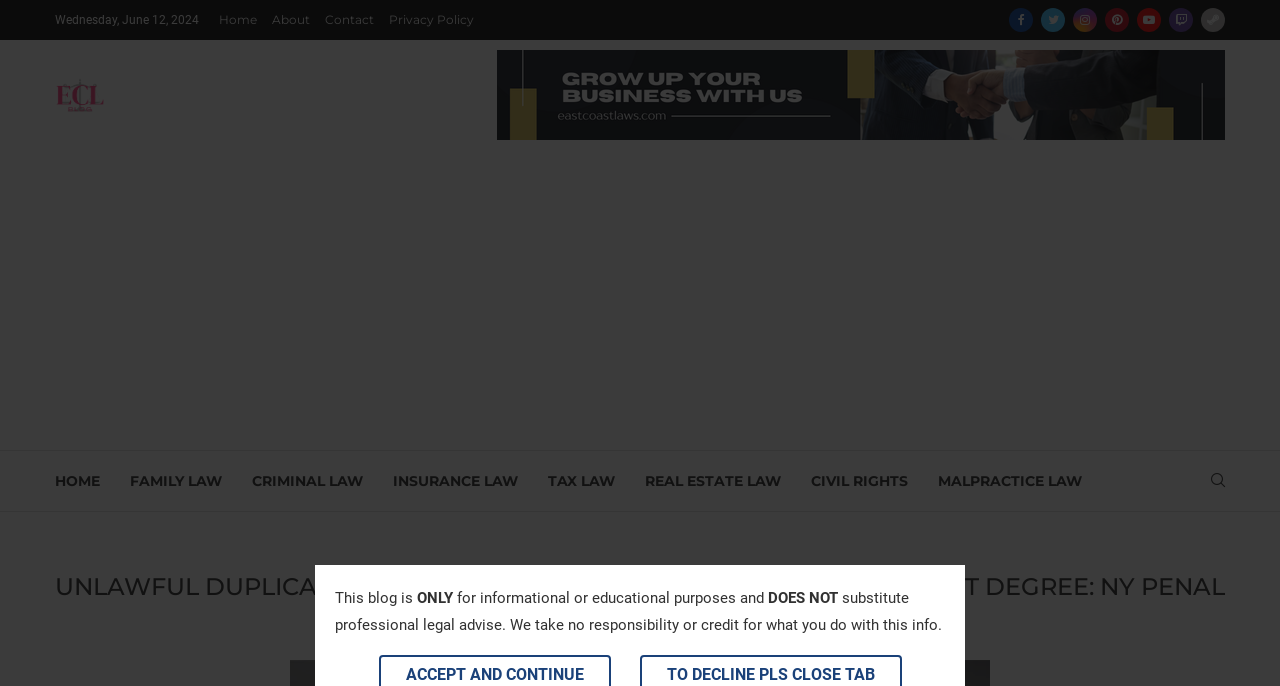Please find the bounding box coordinates of the element that must be clicked to perform the given instruction: "Click on the Home link". The coordinates should be four float numbers from 0 to 1, i.e., [left, top, right, bottom].

[0.171, 0.007, 0.201, 0.051]